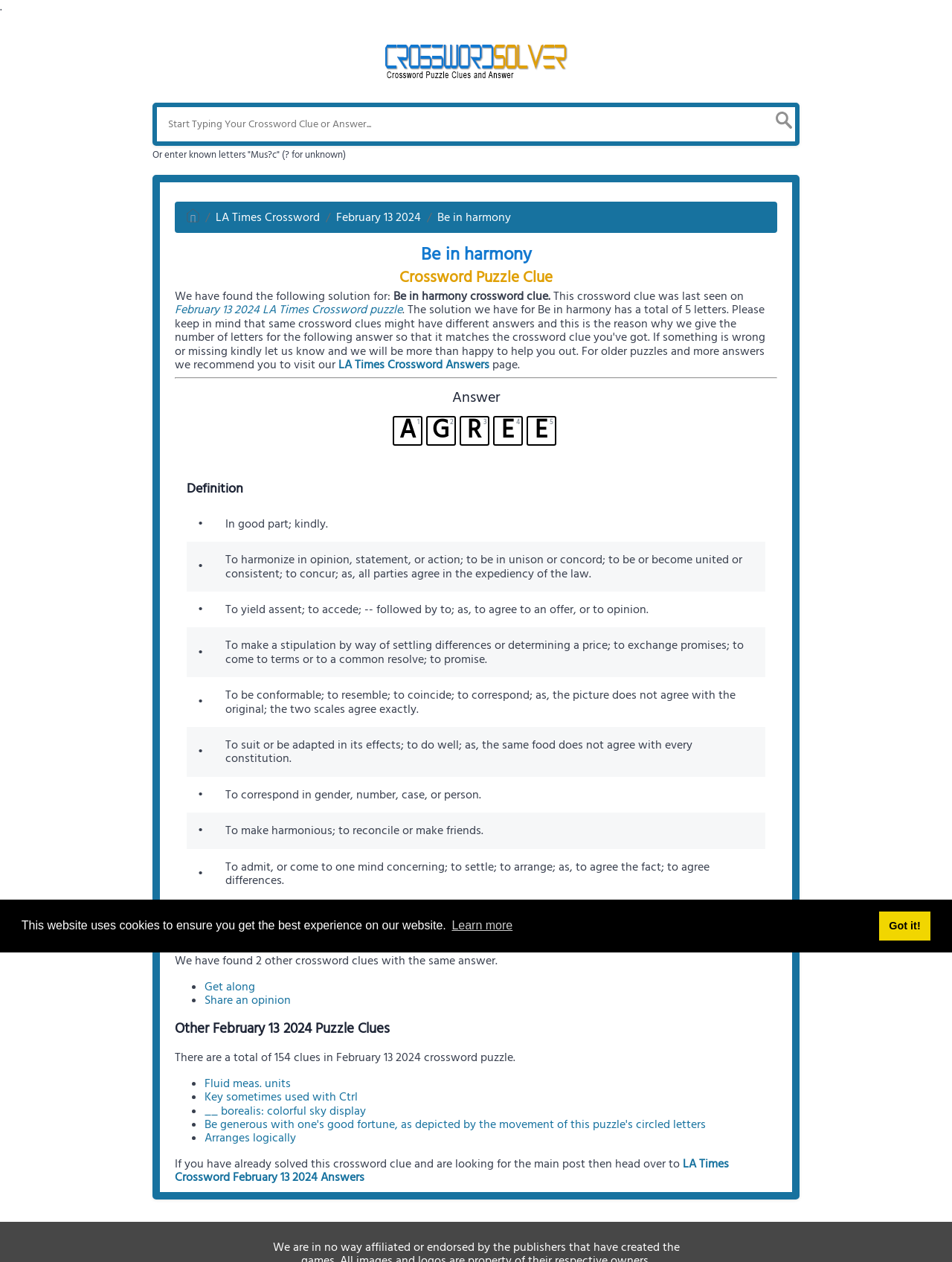Locate the bounding box coordinates of the clickable element to fulfill the following instruction: "View related crossword clues". Provide the coordinates as four float numbers between 0 and 1 in the format [left, top, right, bottom].

[0.184, 0.732, 0.816, 0.745]